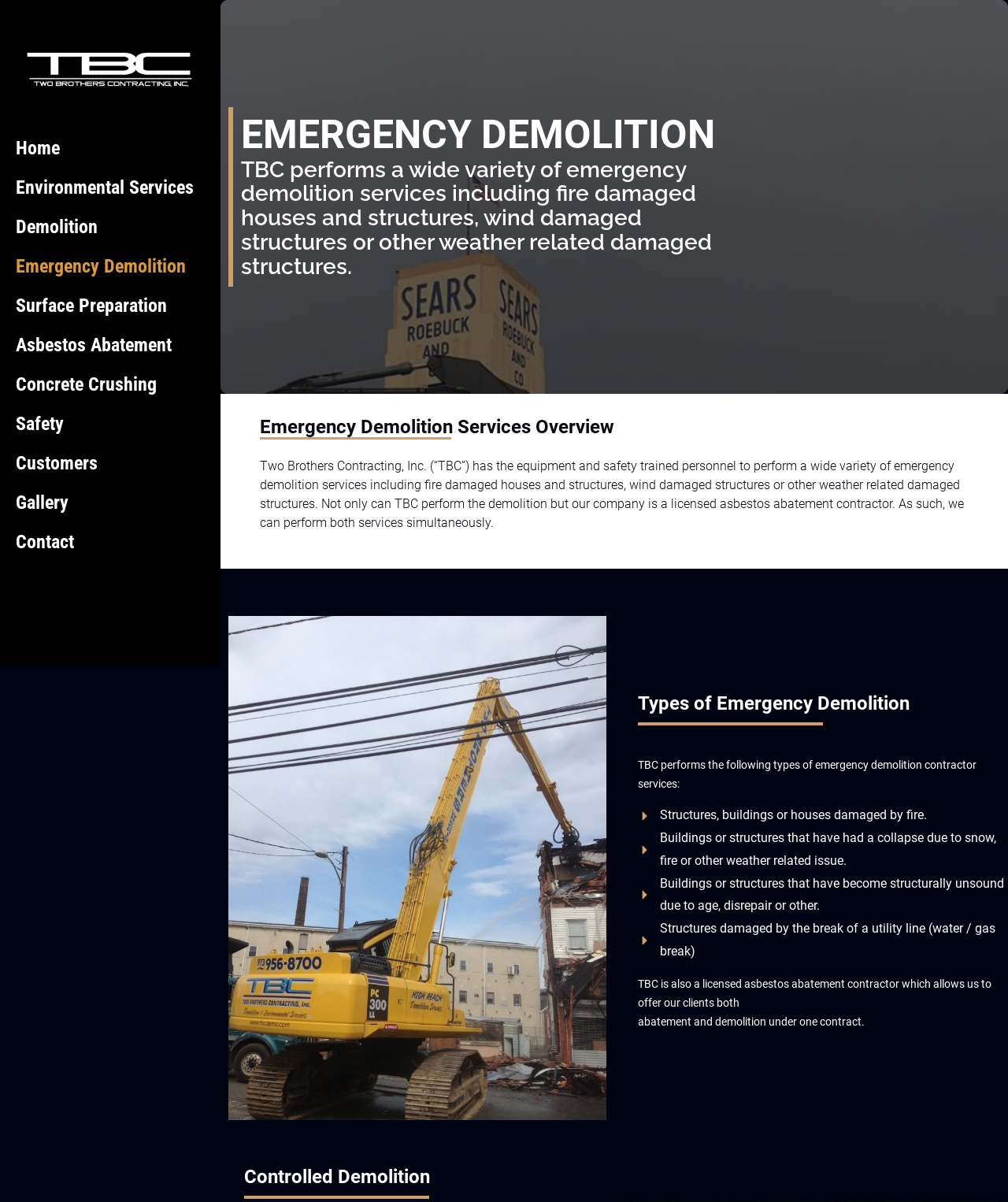Provide the bounding box coordinates of the area you need to click to execute the following instruction: "Click on the Emergency Demolition link".

[0.016, 0.205, 0.203, 0.238]